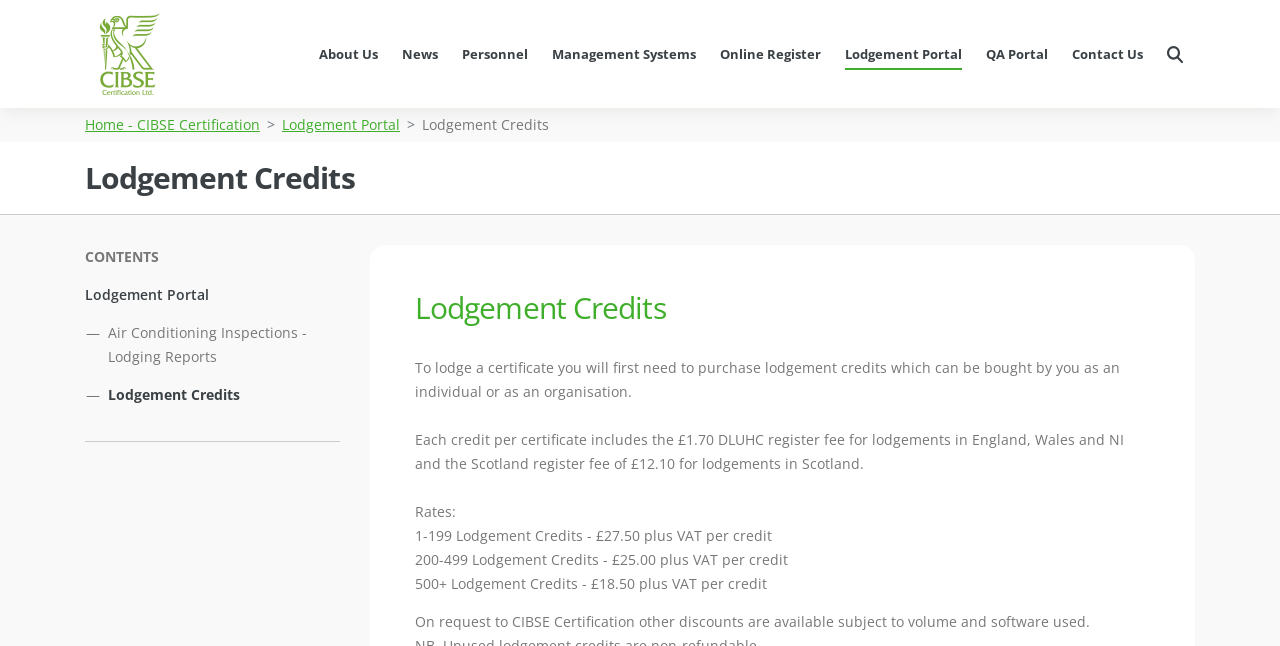Using the element description Home - CIBSE Certification, predict the bounding box coordinates for the UI element. Provide the coordinates in (top-left x, top-left y, bottom-right x, bottom-right y) format with values ranging from 0 to 1.

[0.066, 0.178, 0.203, 0.207]